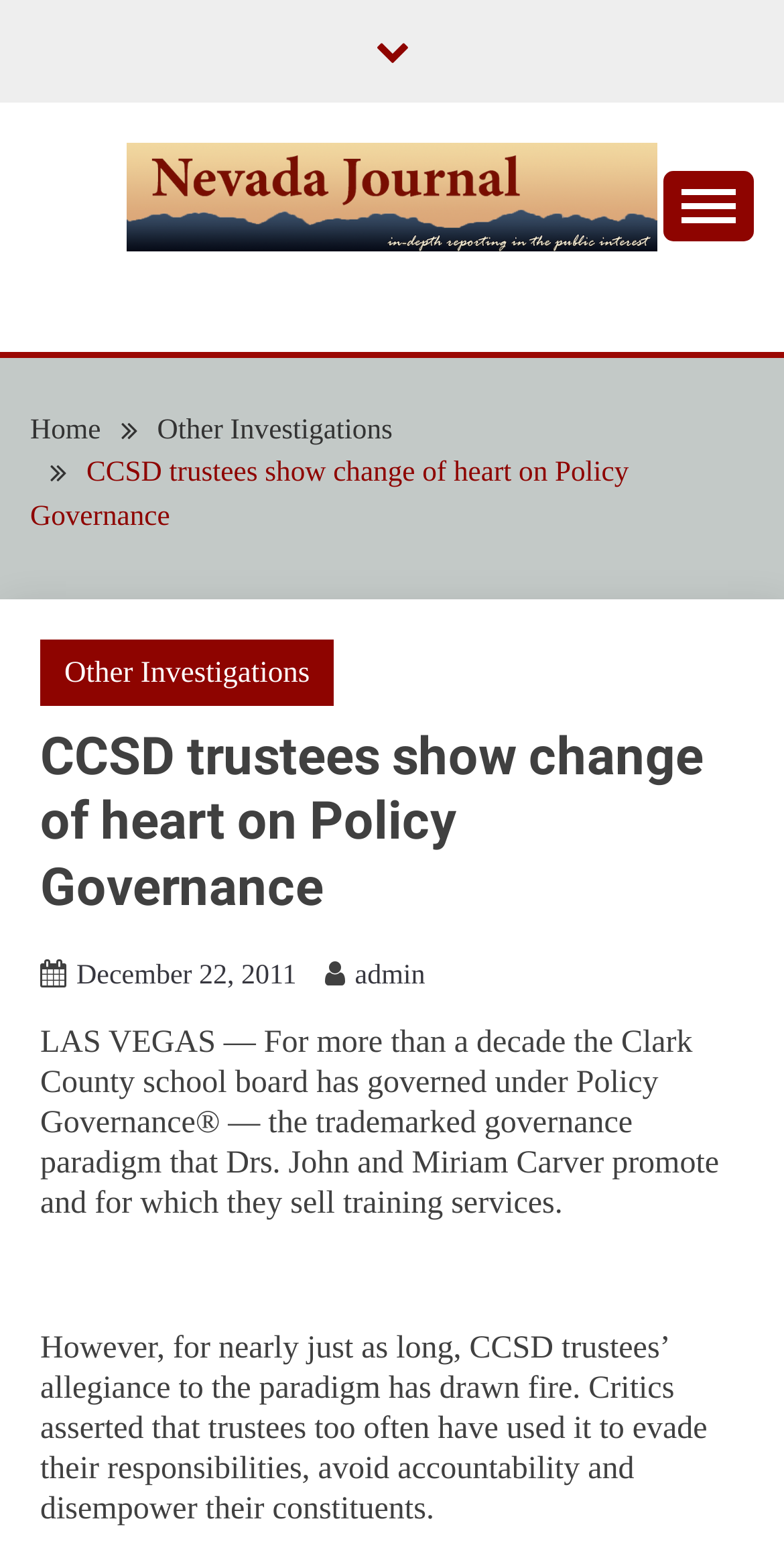Please reply to the following question with a single word or a short phrase:
What is the name of the journal?

Nevada Journal